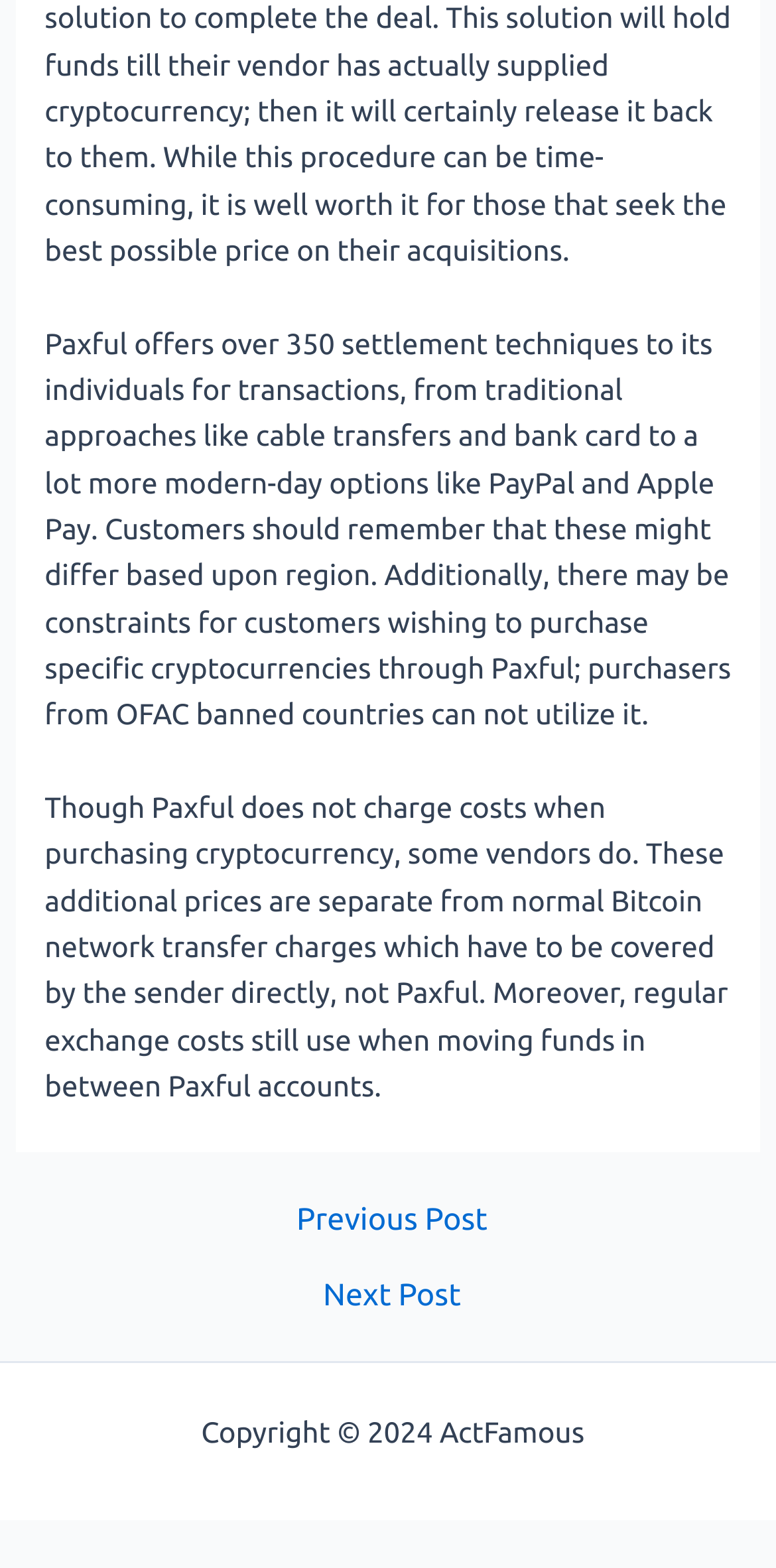Determine the bounding box of the UI component based on this description: "Sitemap". The bounding box coordinates should be four float values between 0 and 1, i.e., [left, top, right, bottom].

[0.762, 0.903, 0.9, 0.924]